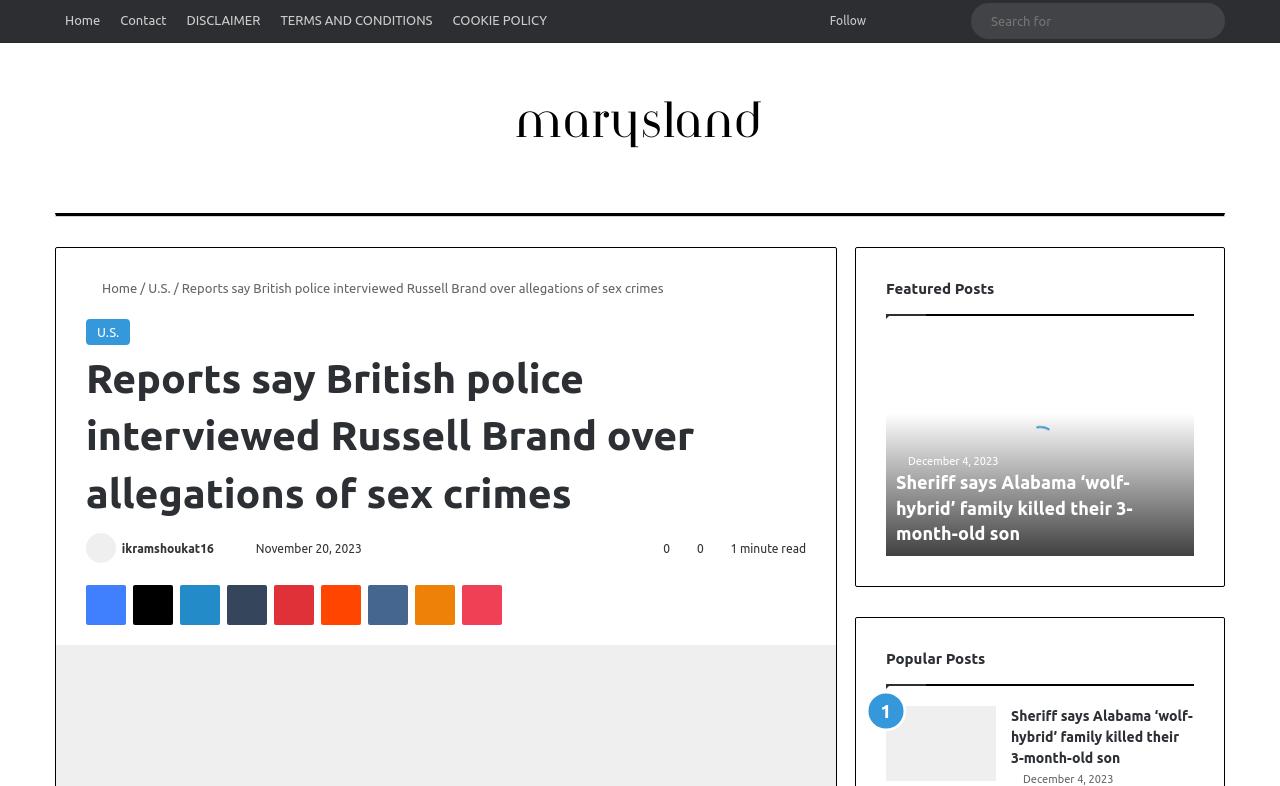Determine the bounding box coordinates of the clickable region to carry out the instruction: "Search for something".

[0.759, 0.013, 0.957, 0.042]